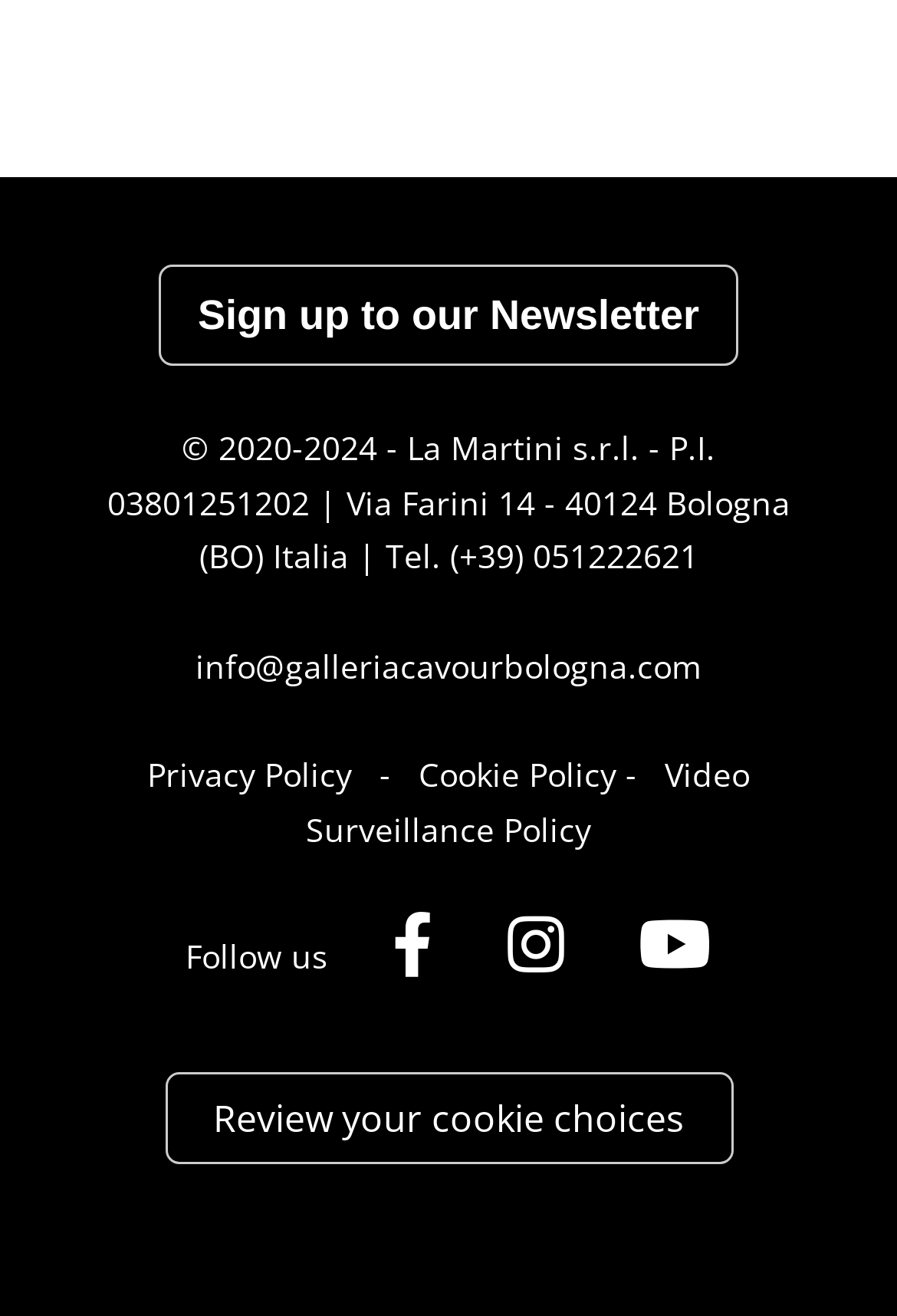Using the description: "Sign up to our Newsletter", identify the bounding box of the corresponding UI element in the screenshot.

[0.177, 0.201, 0.823, 0.278]